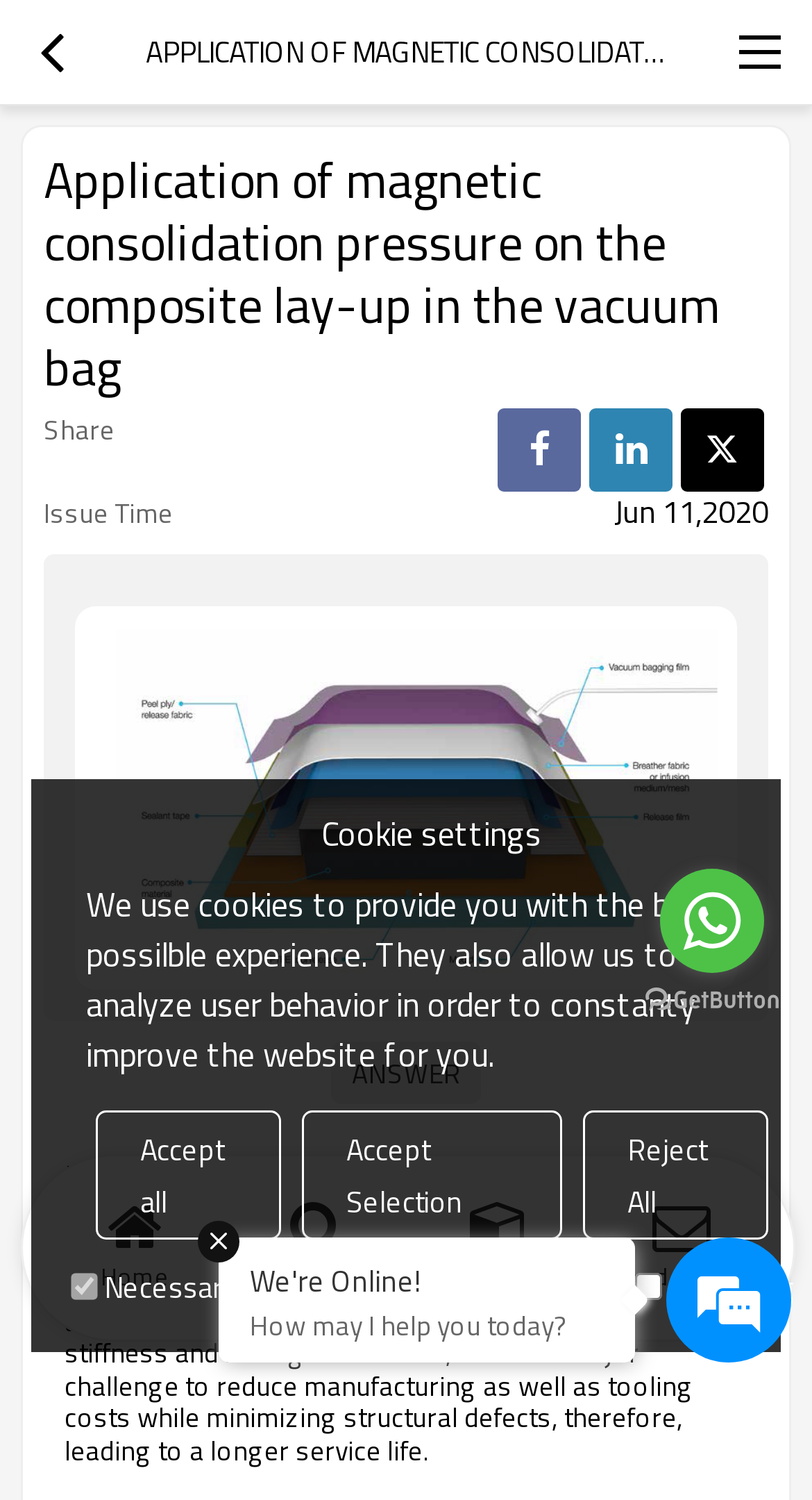Consider the image and give a detailed and elaborate answer to the question: 
What is the function of the button with the icon ?

I inferred the function of this button by looking at its location and the button with the text 'Main navigation' nearby. It is likely a navigation button that opens the main menu.